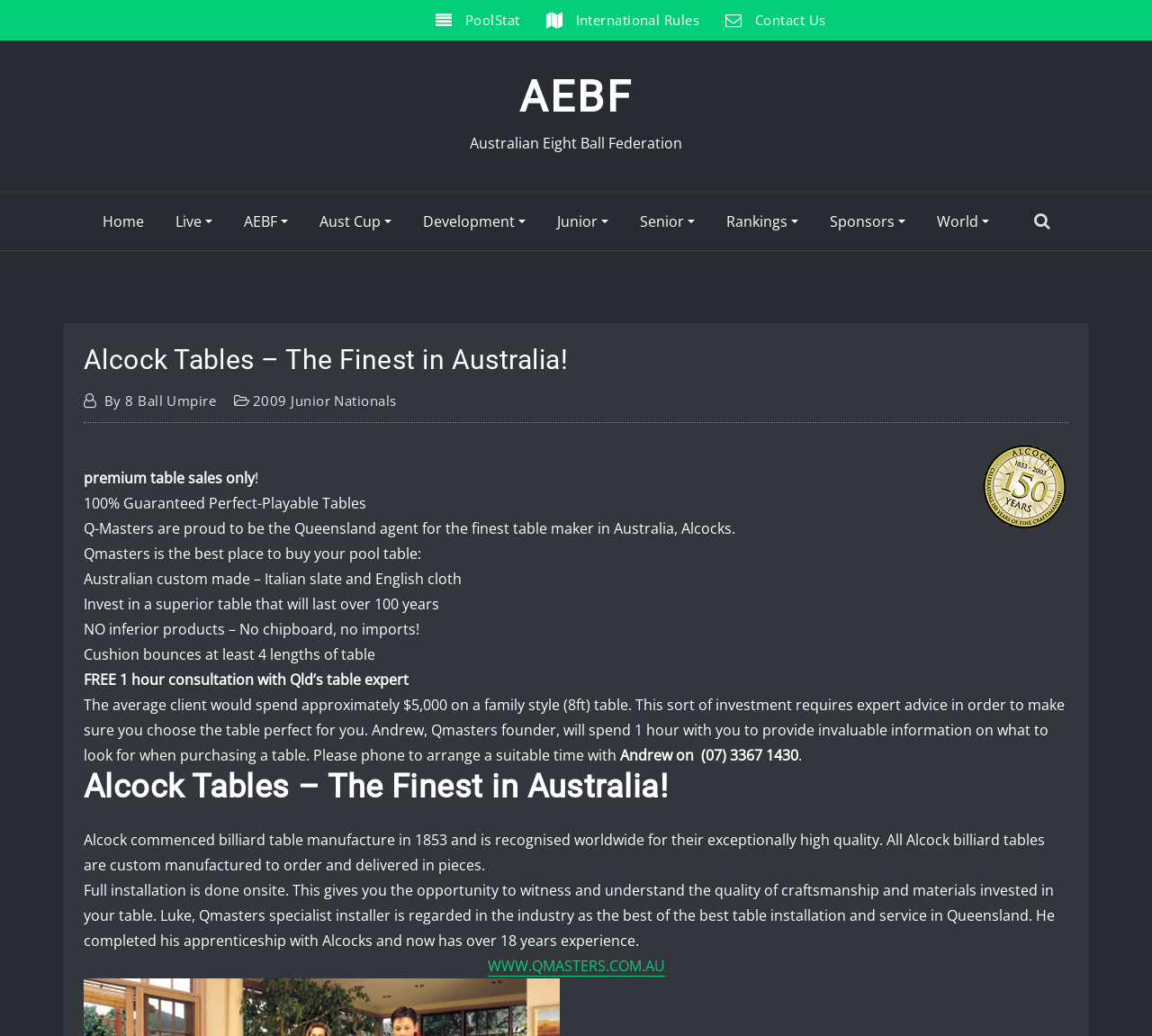Given the description Contact Us, predict the bounding box coordinates of the UI element. Ensure the coordinates are in the format (top-left x, top-left y, bottom-right x, bottom-right y) and all values are between 0 and 1.

[0.655, 0.011, 0.717, 0.028]